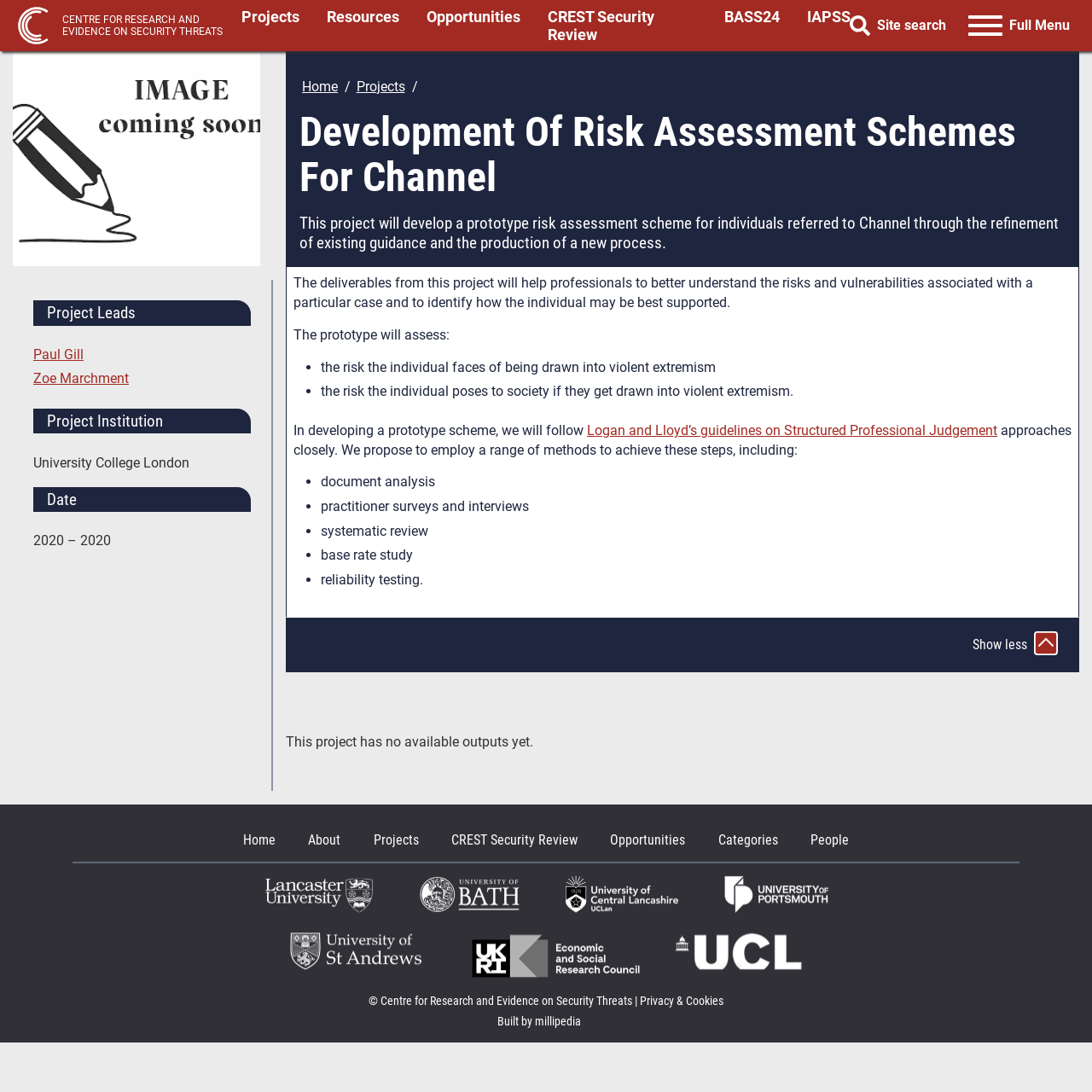What is the purpose of the project?
Could you give a comprehensive explanation in response to this question?

The question can be answered by reading the introductory text on the webpage, which states that the project aims to develop a prototype risk assessment scheme for individuals referred to Channel.